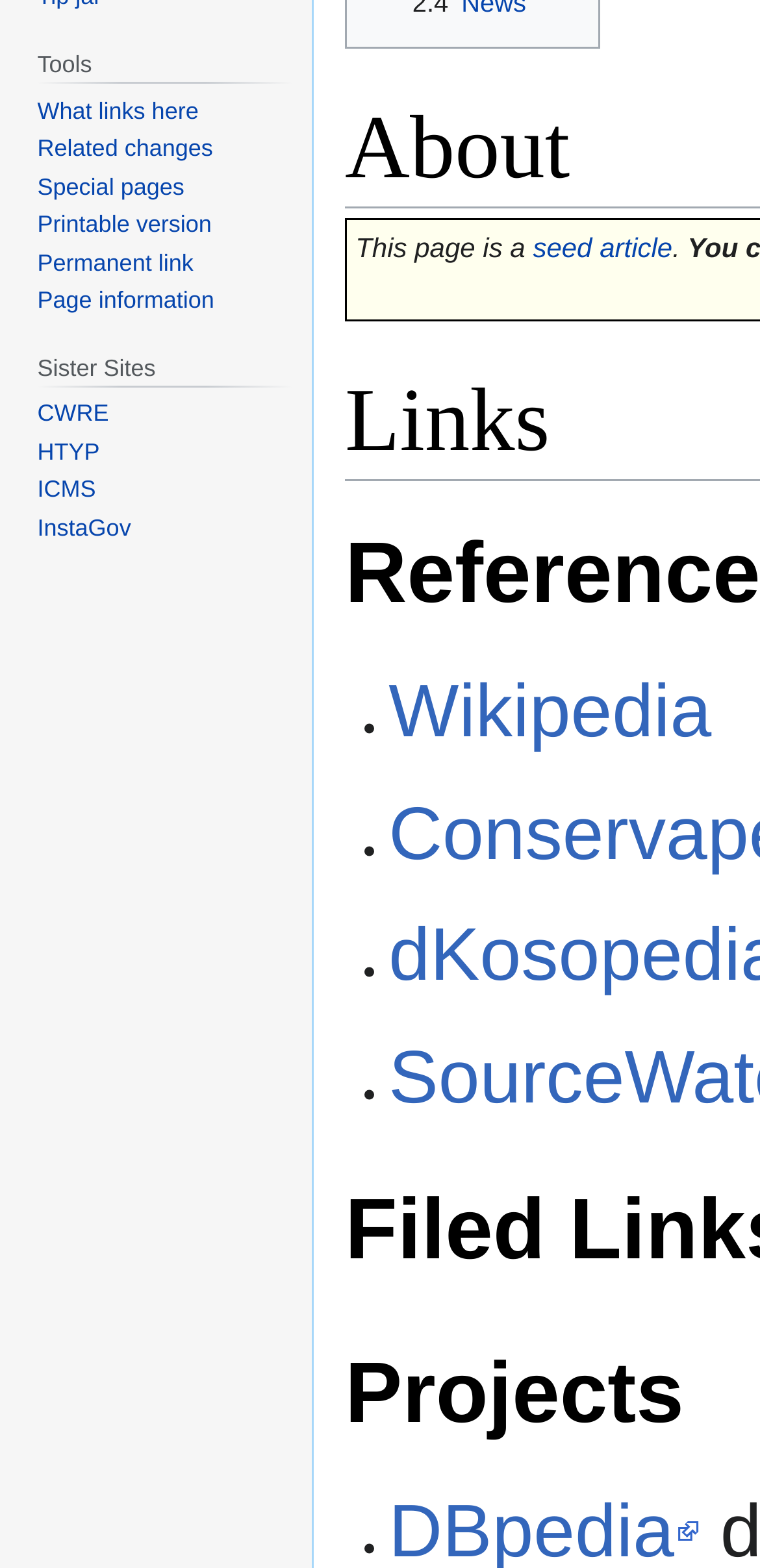For the element described, predict the bounding box coordinates as (top-left x, top-left y, bottom-right x, bottom-right y). All values should be between 0 and 1. Element description: Printable version

[0.049, 0.134, 0.278, 0.152]